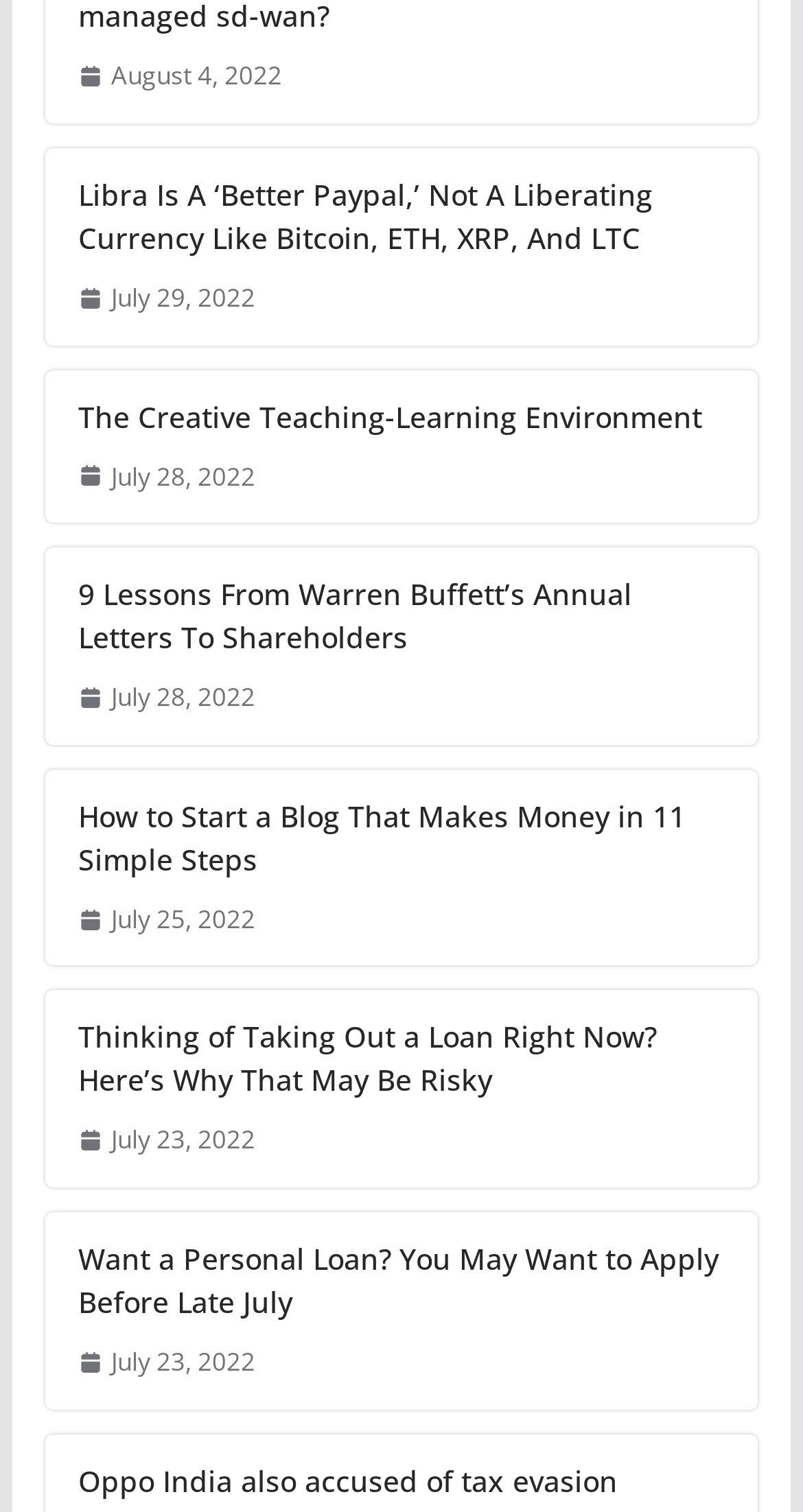Indicate the bounding box coordinates of the element that must be clicked to execute the instruction: "View article about The Creative Teaching-Learning Environment". The coordinates should be given as four float numbers between 0 and 1, i.e., [left, top, right, bottom].

[0.097, 0.088, 0.903, 0.117]